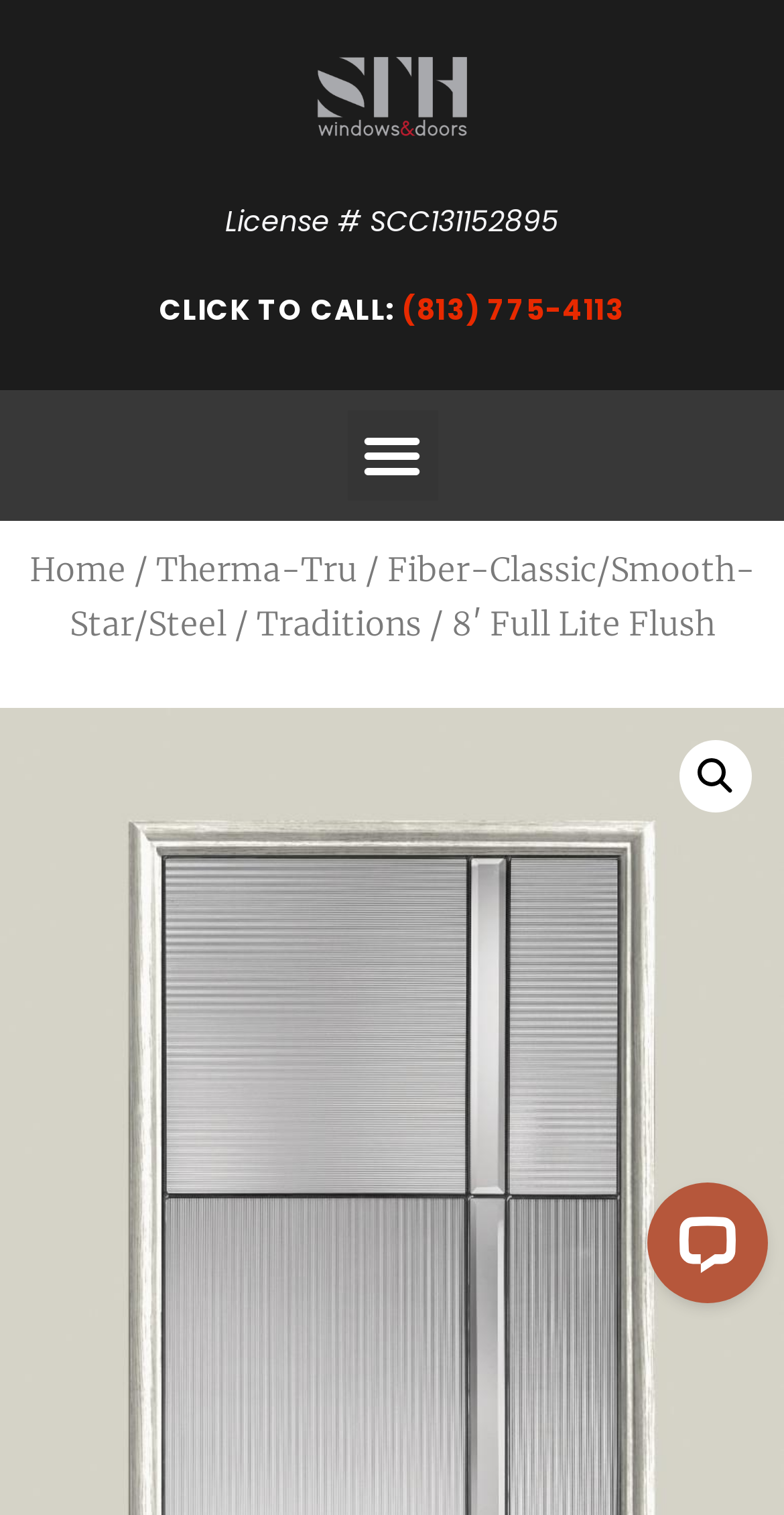Locate the bounding box coordinates for the element described below: "(813) 775-4113". The coordinates must be four float values between 0 and 1, formatted as [left, top, right, bottom].

[0.512, 0.192, 0.797, 0.218]